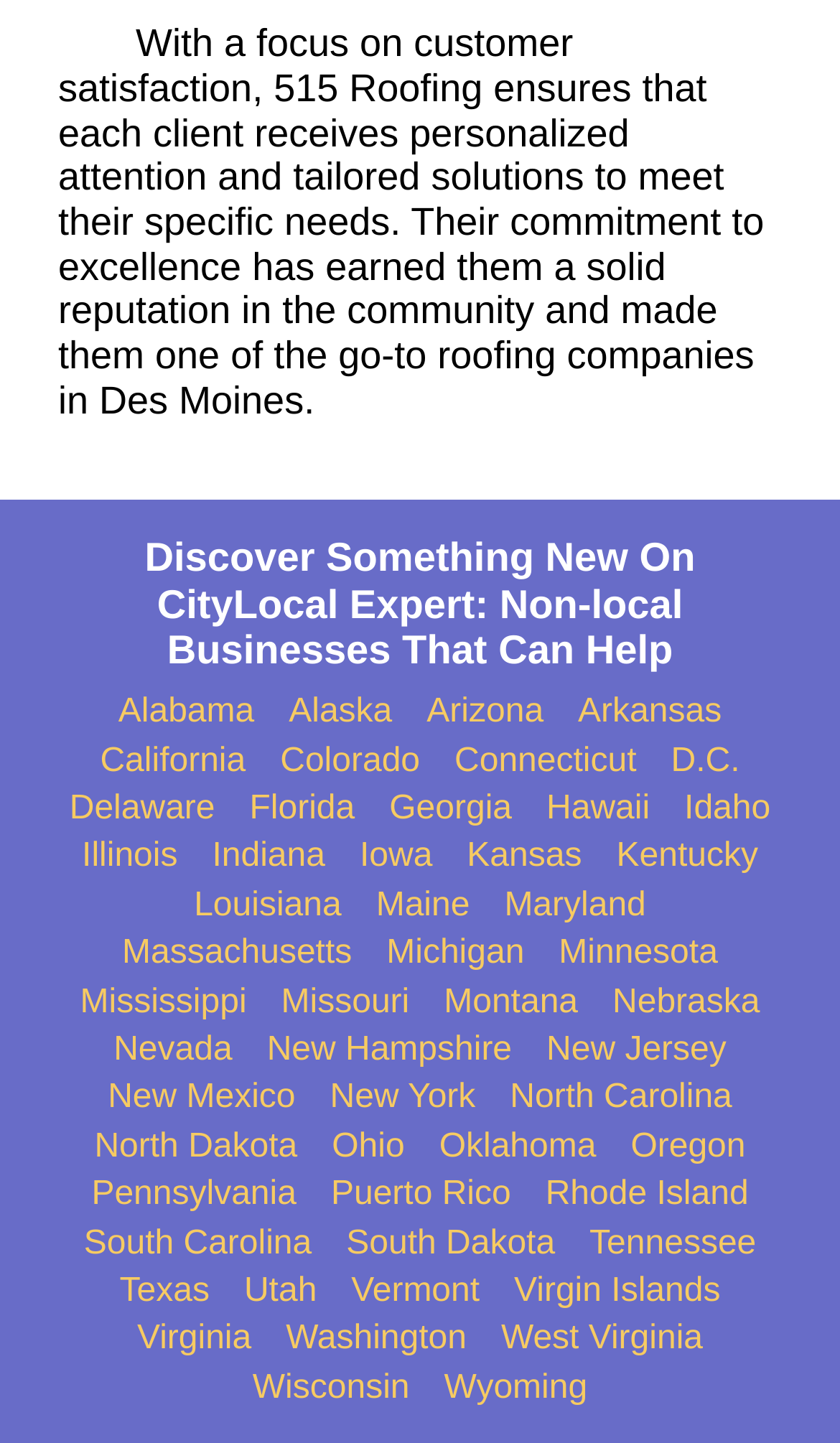Please provide a comprehensive response to the question below by analyzing the image: 
What is the focus of 515 Roofing?

Based on the StaticText element, it is clear that 515 Roofing focuses on customer satisfaction, providing personalized attention and tailored solutions to meet specific needs.